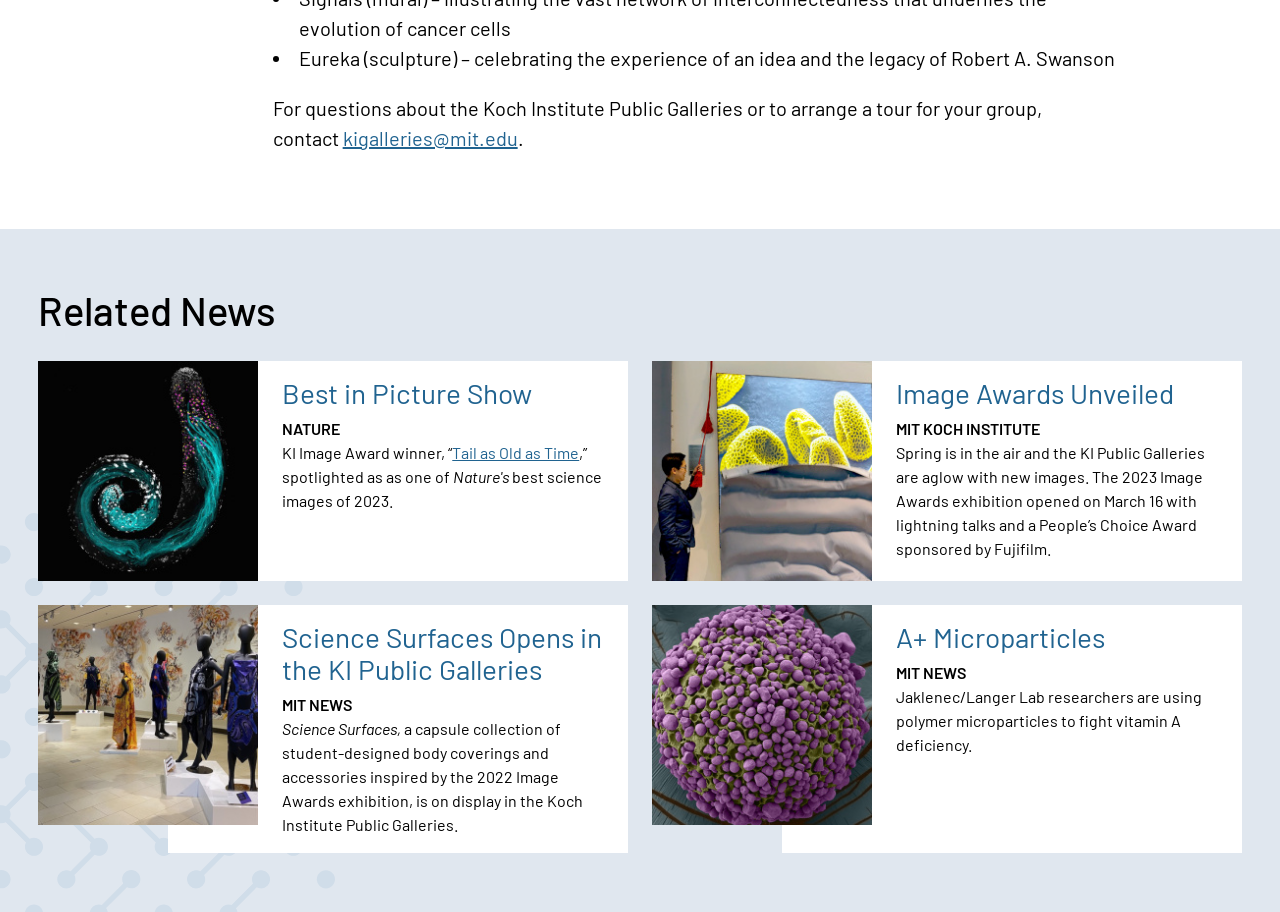Using a single word or phrase, answer the following question: 
What is the name of the lab that is using polymer microparticles to fight vitamin A deficiency?

Jaklenec/Langer Lab